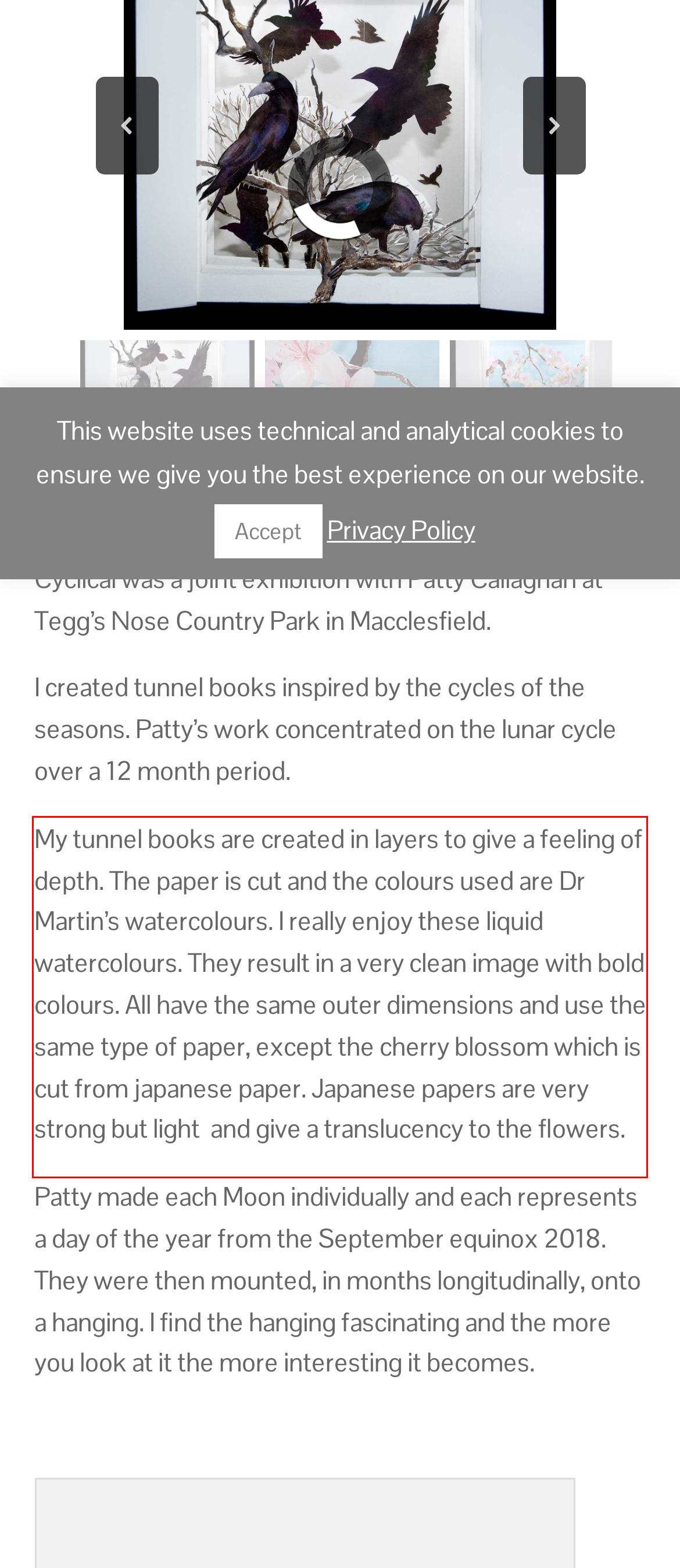Using the provided screenshot of a webpage, recognize the text inside the red rectangle bounding box by performing OCR.

My tunnel books are created in layers to give a feeling of depth. The paper is cut and the colours used are Dr Martin’s watercolours. I really enjoy these liquid watercolours. They result in a very clean image with bold colours. All have the same outer dimensions and use the same type of paper, except the cherry blossom which is cut from japanese paper. Japanese papers are very strong but light and give a translucency to the flowers.